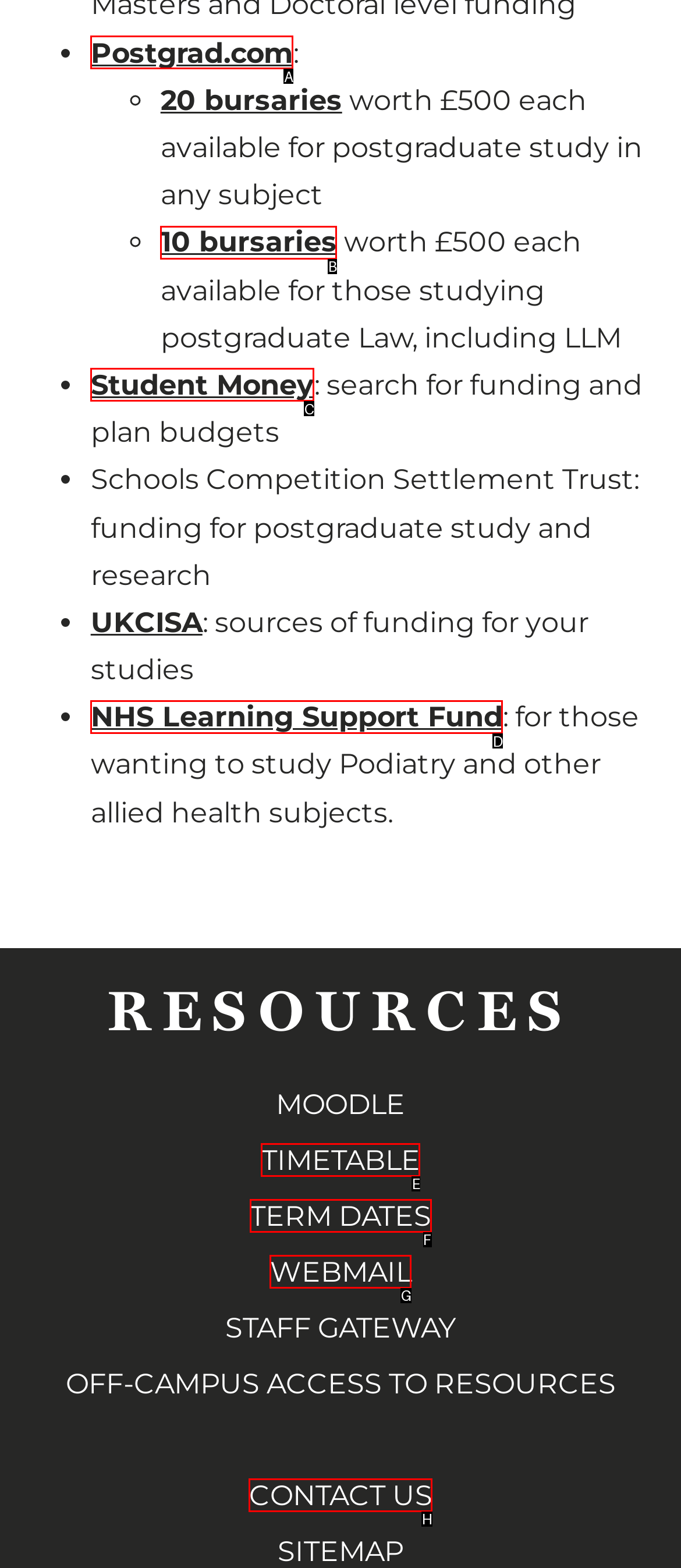Identify the letter of the UI element that corresponds to: NHS Learning Support Fund
Respond with the letter of the option directly.

D